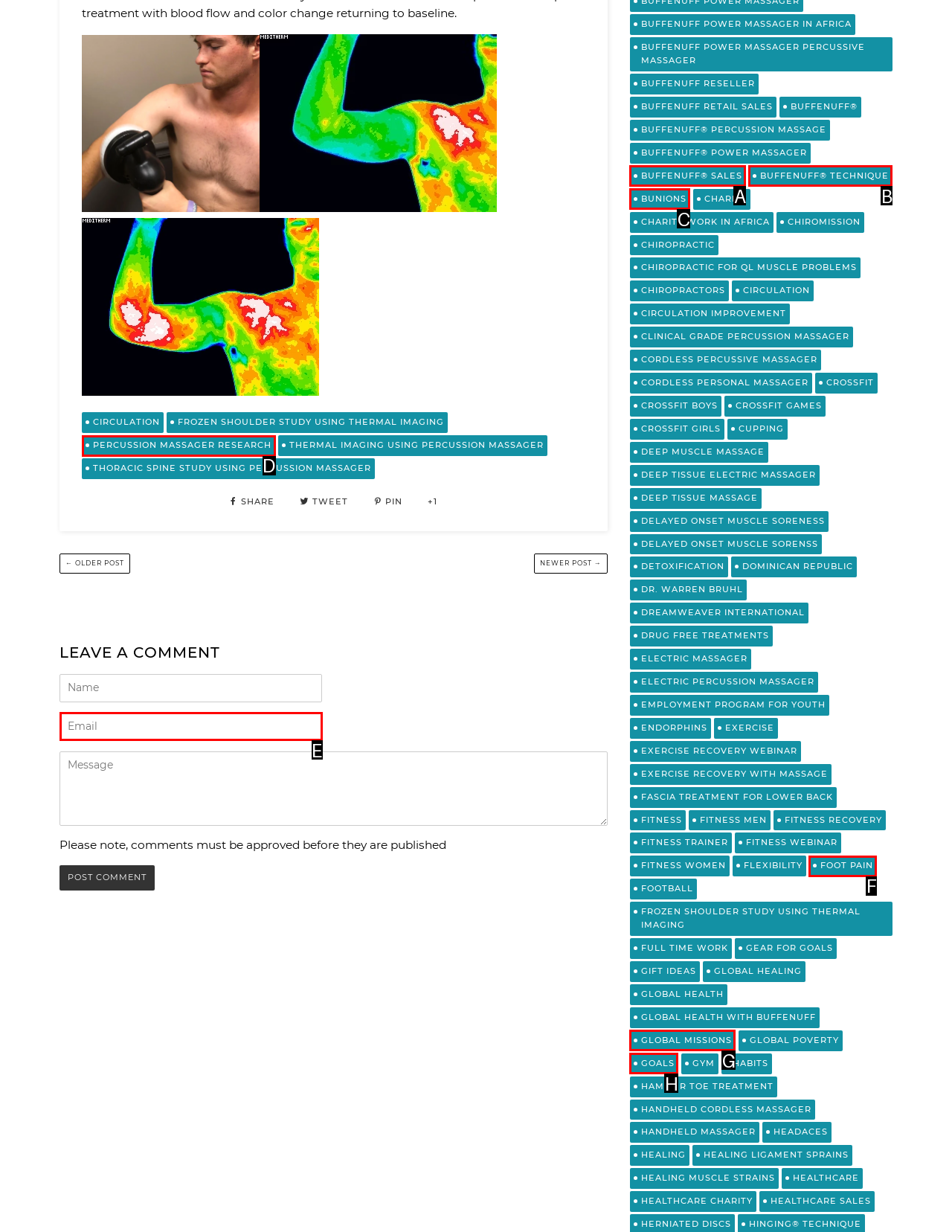Determine which option matches the description: parent_node: Name name="comment[email]" placeholder="Email". Answer using the letter of the option.

E